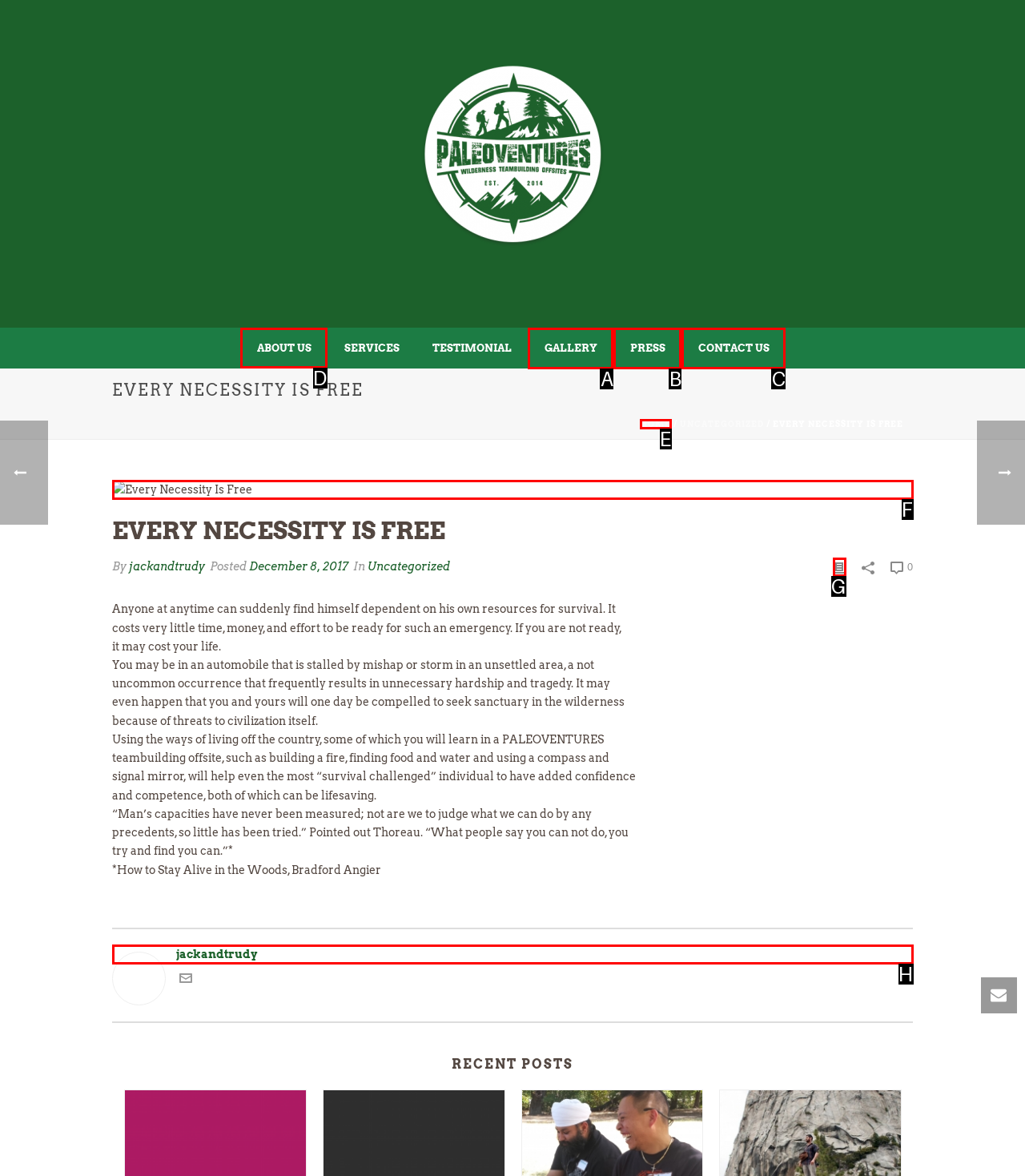Pick the HTML element that should be clicked to execute the task: Click on the 'ABOUT US' link
Respond with the letter corresponding to the correct choice.

D